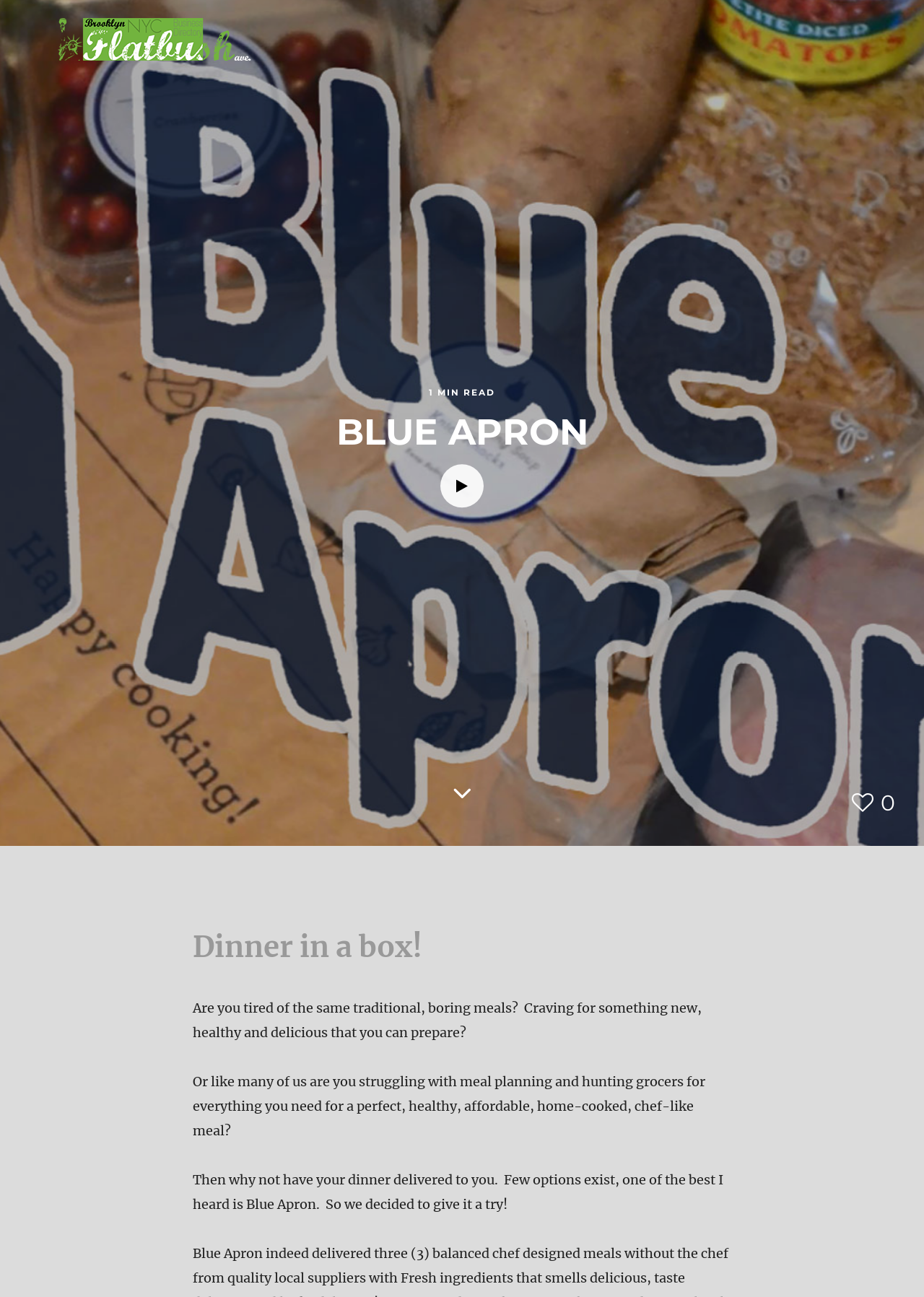What is the tone of the article?
Give a single word or phrase answer based on the content of the image.

Inquisitive